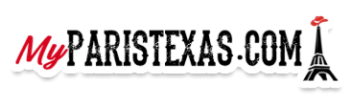Provide an extensive narrative of what is shown in the image.

The image showcases the logo of MyParisTexas.com, a local news website dedicated to covering events and stories relevant to the Paris, Texas community. The logo features a stylized text "MyPARISTEXAS.COM" with the word "My" in a bold red font, suggesting a sense of ownership and pride in the local area. Accompanying the text is an iconic depiction of the Eiffel Tower, symbolizing the town's namesake and adding a whimsical touch. This logo is prominently displayed at the top of a page discussing local issues, such as the recent concerns about school lunches in the North Lamar Independent School District, reflecting the site’s commitment to reporting community news and engaging with local concerns.